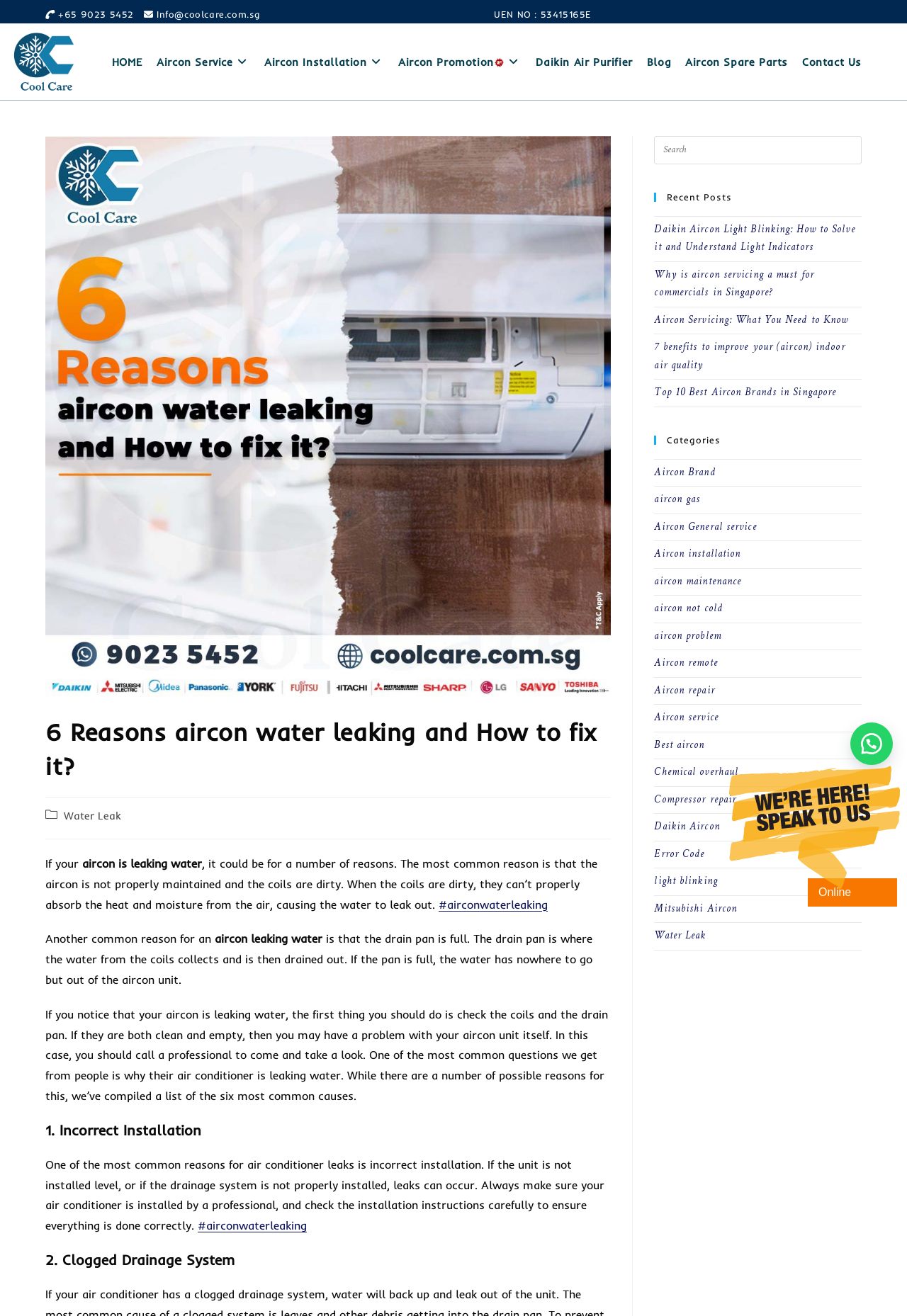Provide a brief response to the question below using a single word or phrase: 
What is the name of the aircon brand mentioned in the webpage?

Daikin